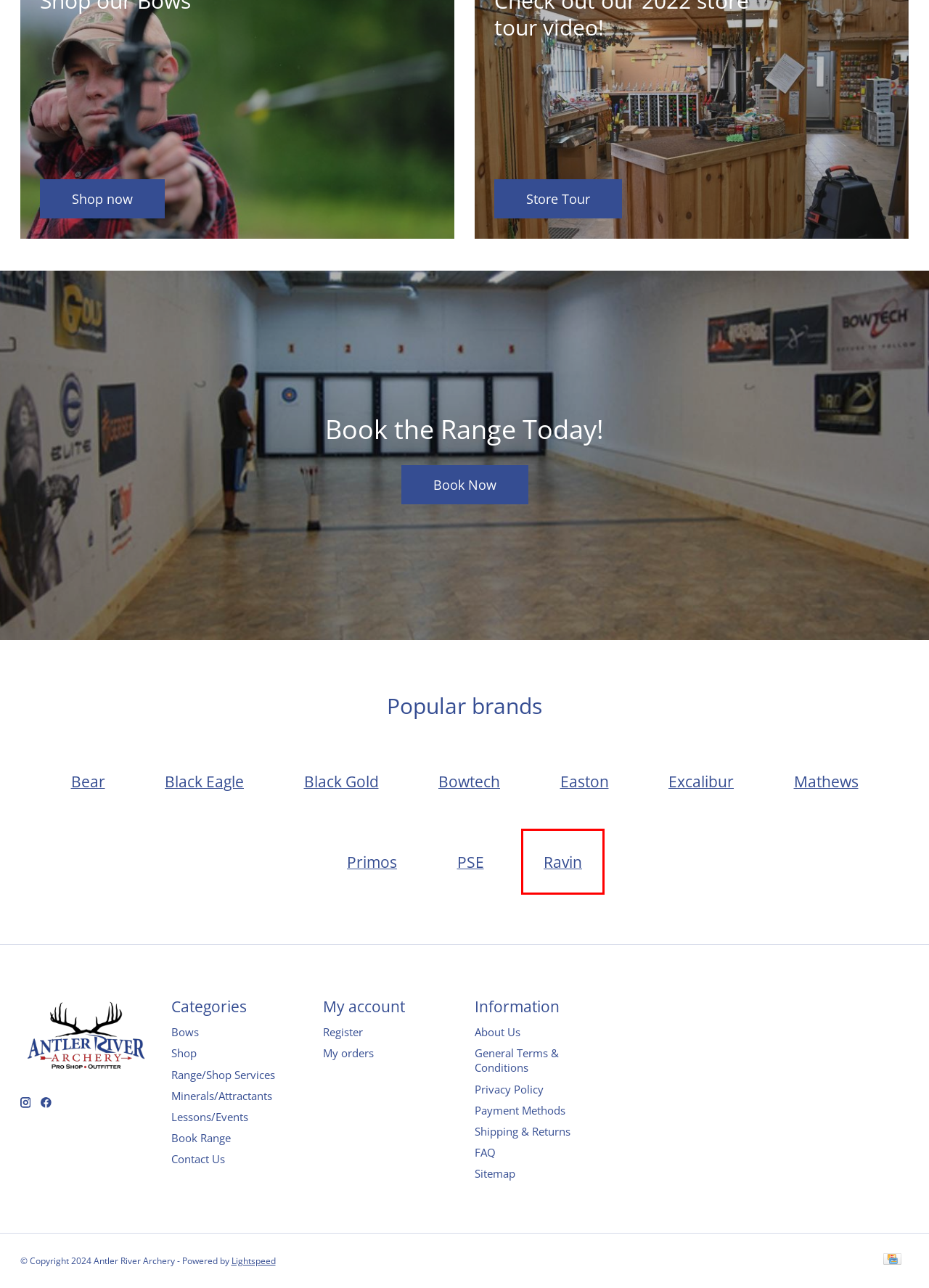You are given a webpage screenshot where a red bounding box highlights an element. Determine the most fitting webpage description for the new page that loads after clicking the element within the red bounding box. Here are the candidates:
A. Shipping & Returns - Antler River Archery
B. FAQ - Antler River Archery
C. Bear - Antler River Archery
D. PSE - Antler River Archery
E. Black Eagle - Antler River Archery
F. Bowtech - Antler River Archery
G. Ravin - Antler River Archery
H. General Terms & Conditions - Antler River Archery

G